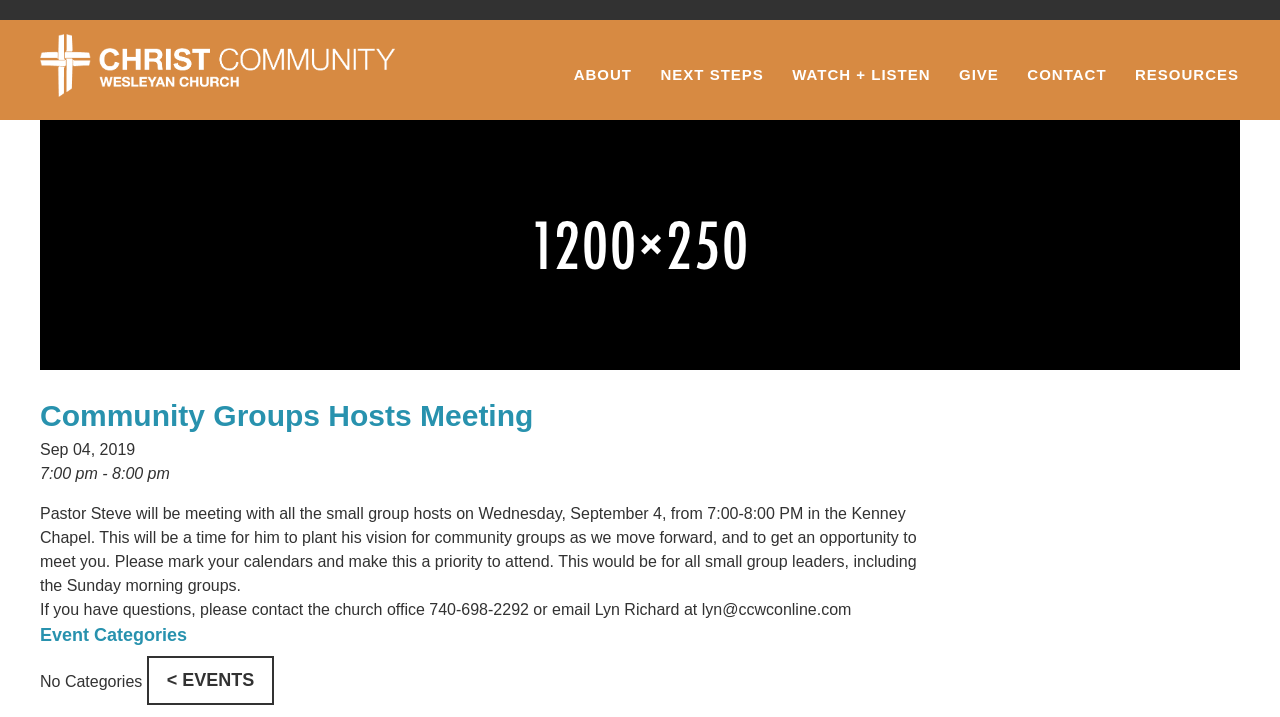Could you specify the bounding box coordinates for the clickable section to complete the following instruction: "Contact the church office"?

[0.031, 0.838, 0.665, 0.862]